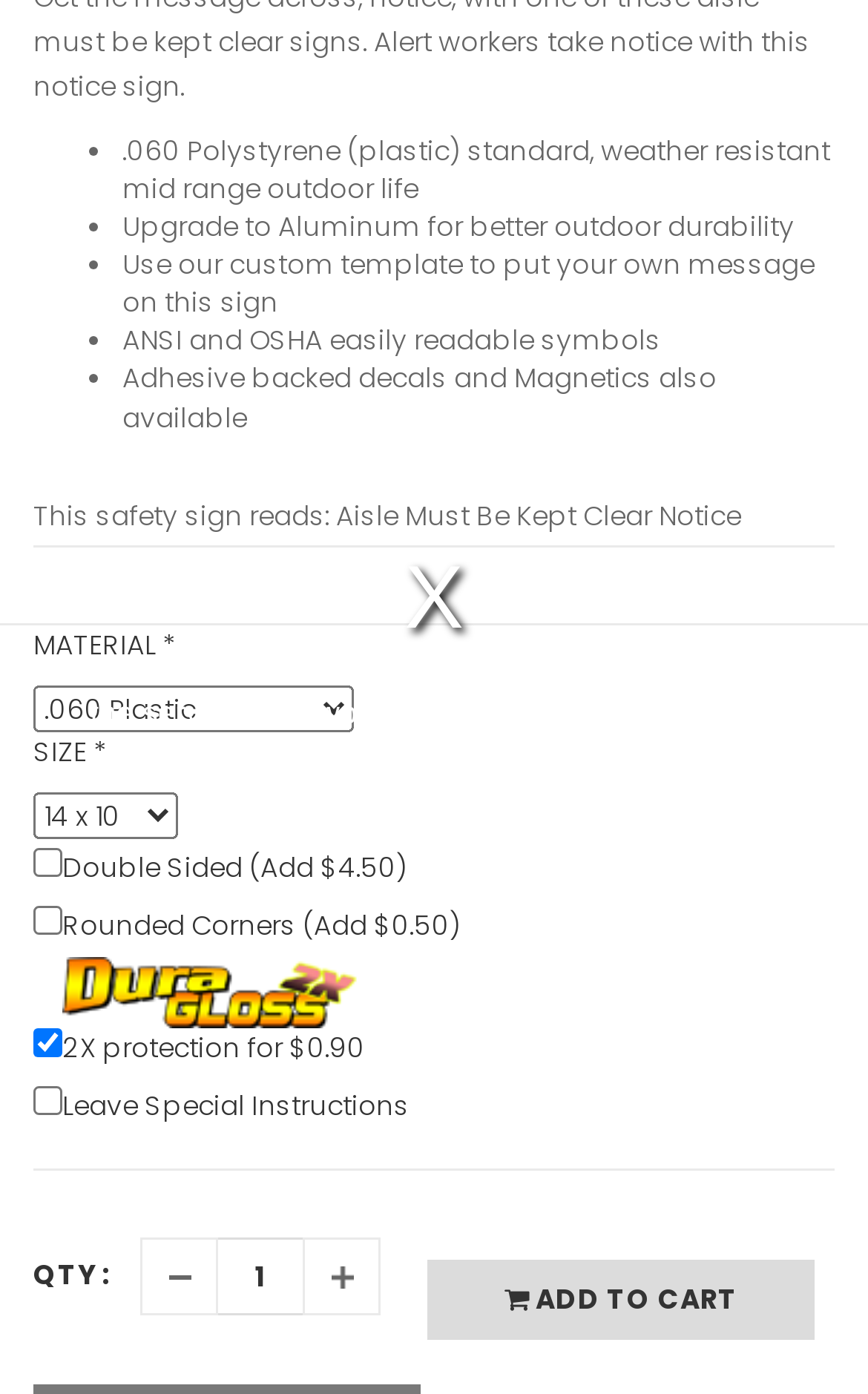Please give a concise answer to this question using a single word or phrase: 
What is the default material for this sign?

Polystyrene